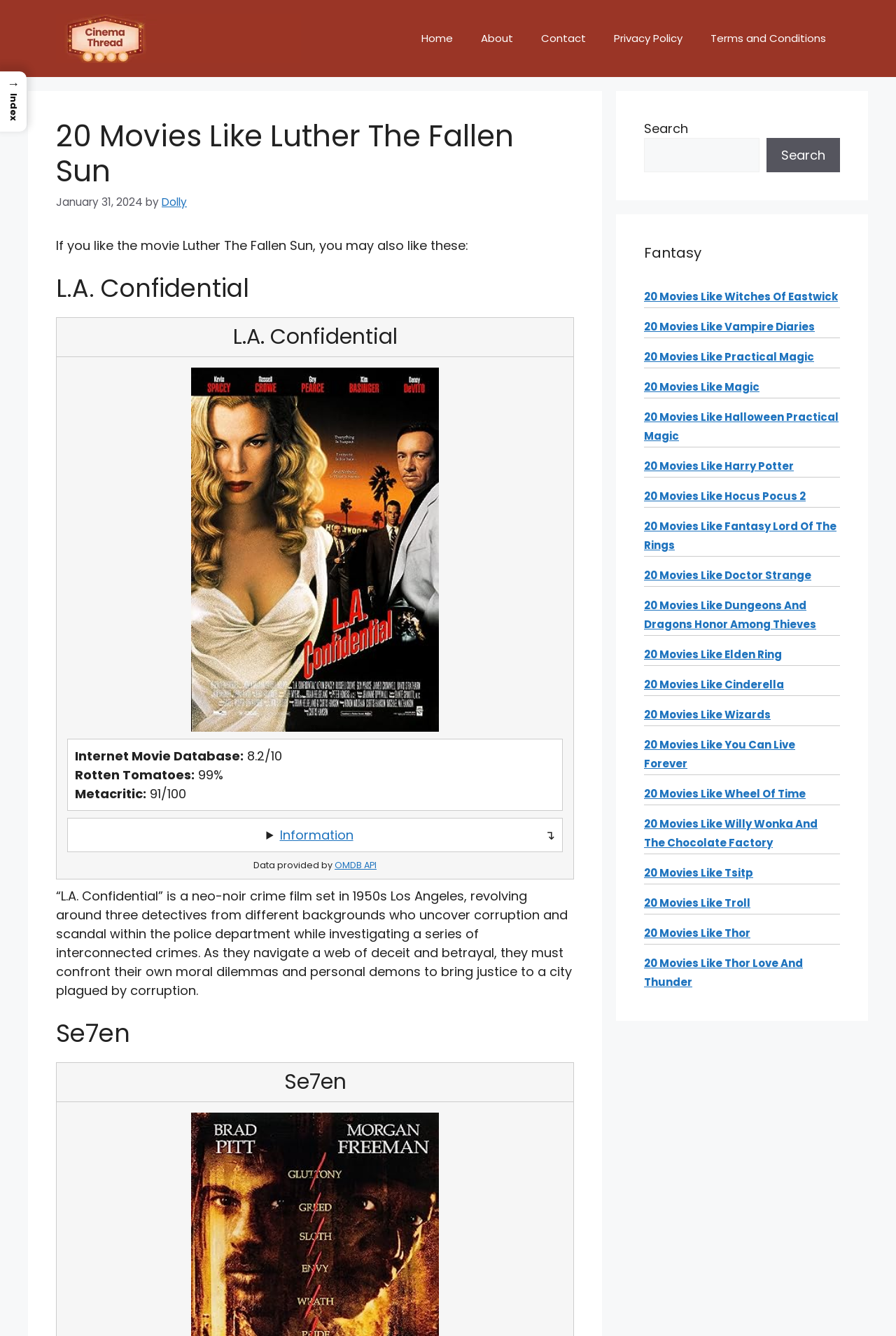Give a short answer to this question using one word or a phrase:
What is the name of the website?

cinemathread.com